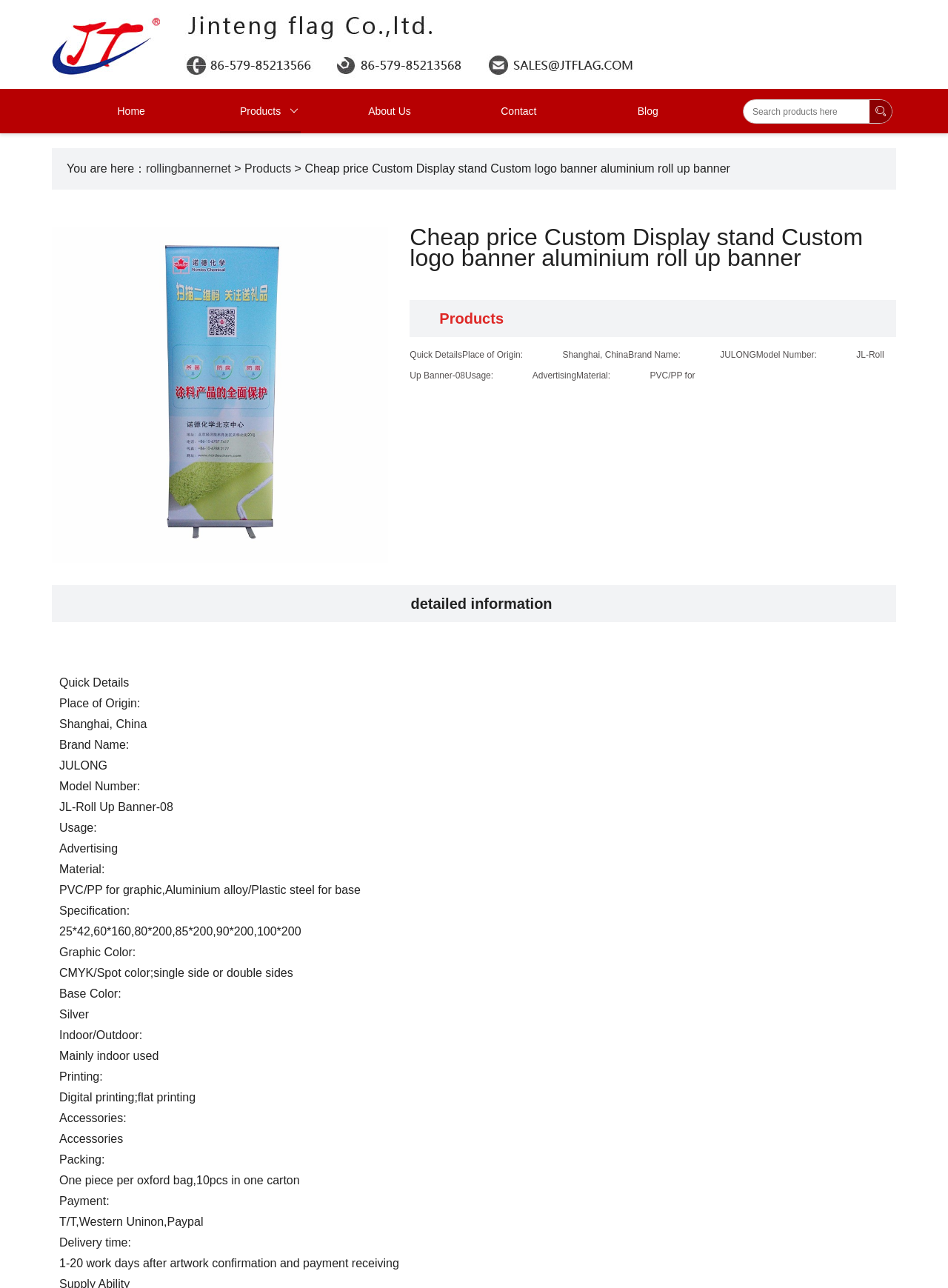Find the bounding box coordinates for the element that must be clicked to complete the instruction: "Contact us". The coordinates should be four float numbers between 0 and 1, indicated as [left, top, right, bottom].

[0.505, 0.069, 0.59, 0.104]